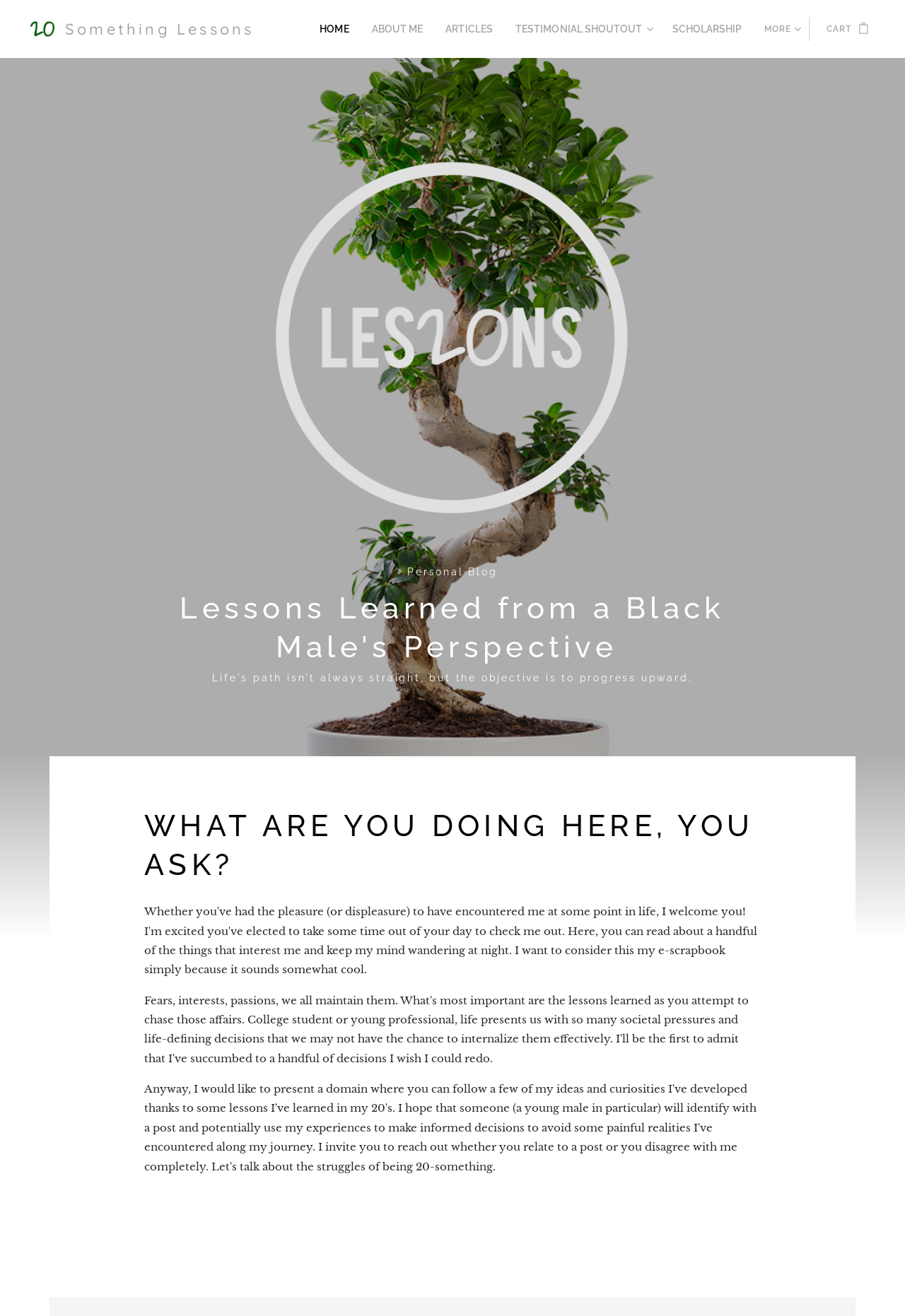How many icons are there in the top navigation bar?
Please provide a detailed and comprehensive answer to the question.

I counted the number of icons by looking at the links '' which are located at the top of the webpage, and found two instances of it.